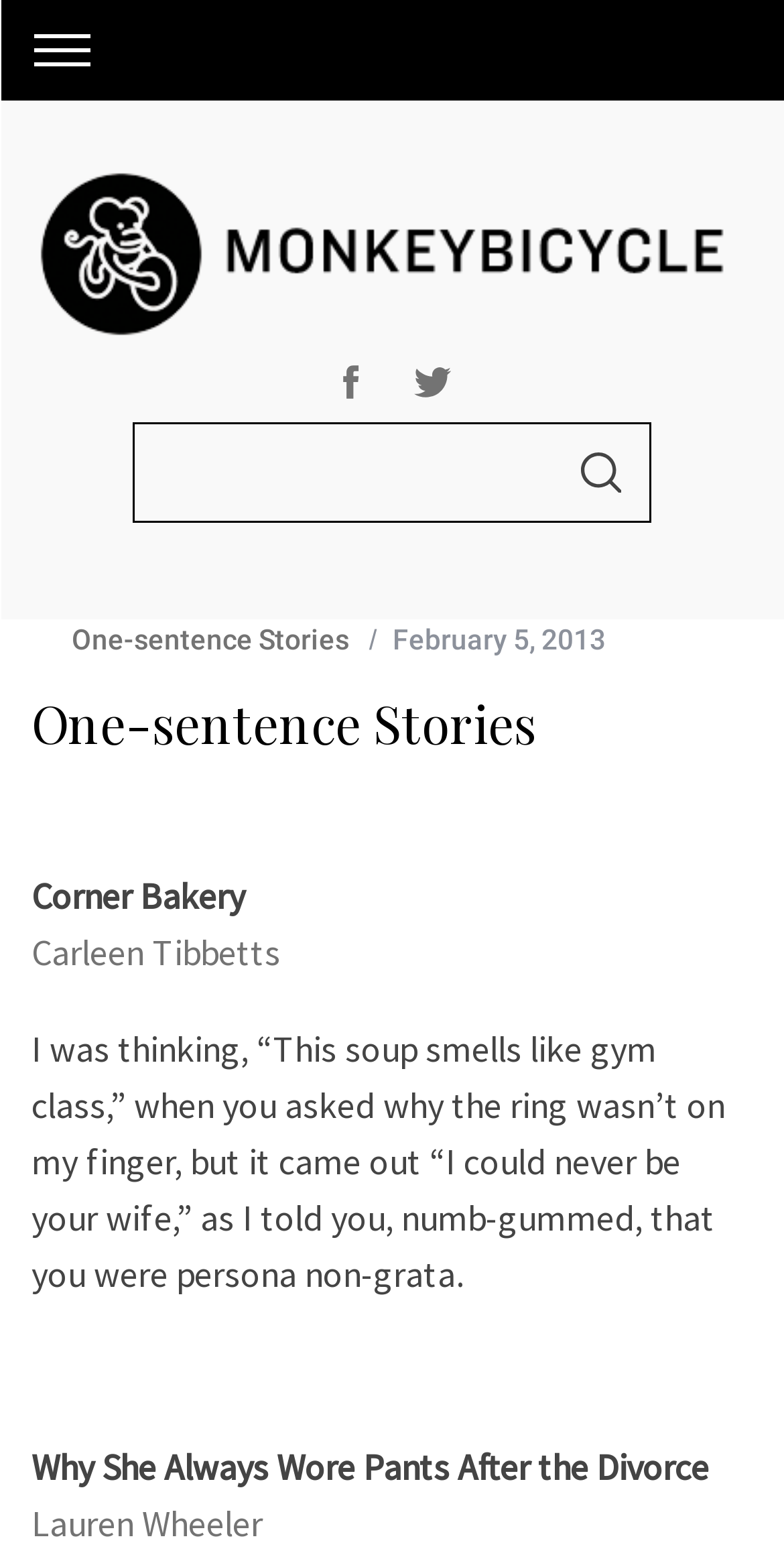Identify the bounding box coordinates of the clickable region required to complete the instruction: "View the story 'Why She Always Wore Pants After the Divorce'". The coordinates should be given as four float numbers within the range of 0 and 1, i.e., [left, top, right, bottom].

[0.04, 0.926, 0.904, 0.956]